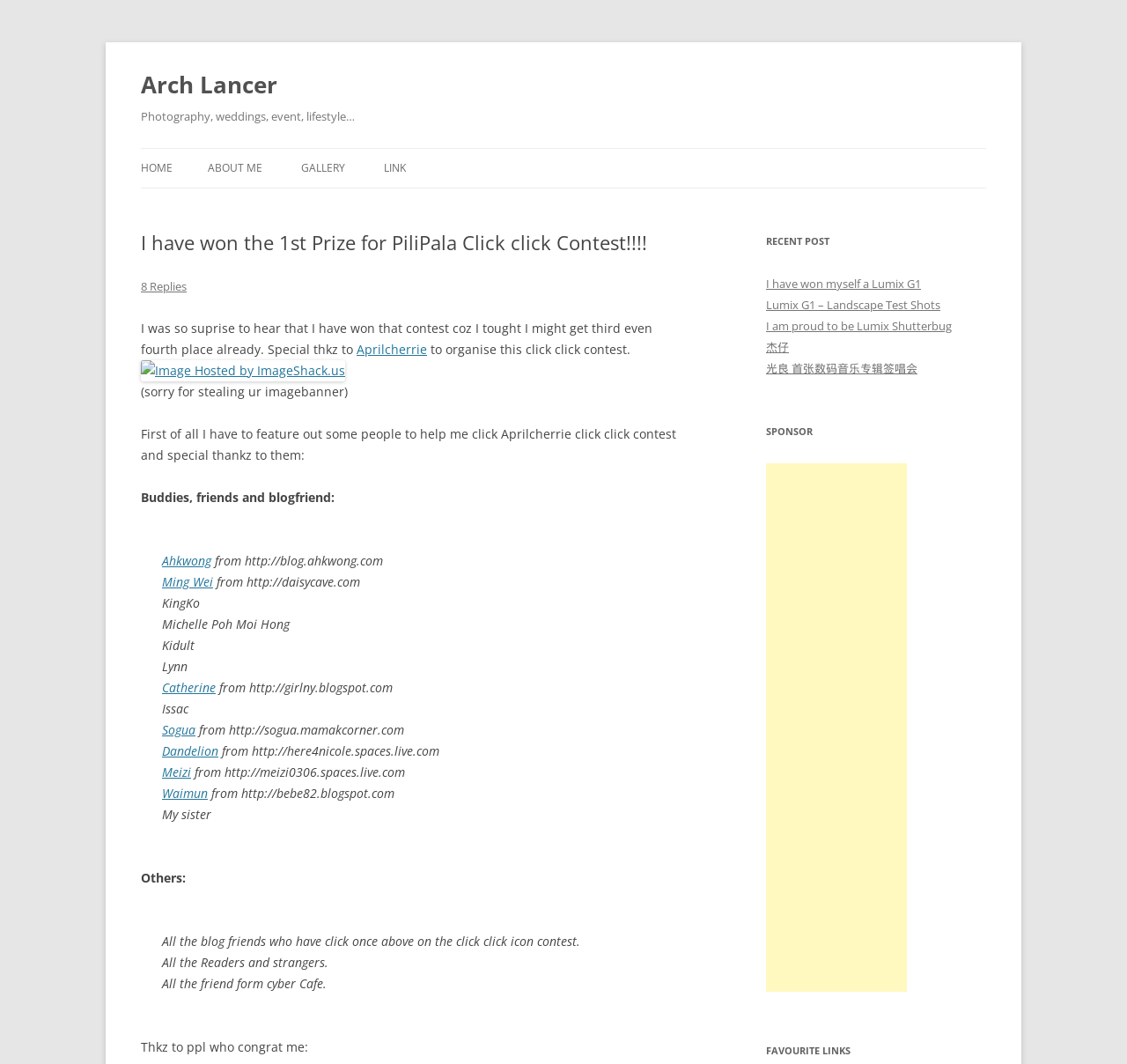Determine the coordinates of the bounding box that should be clicked to complete the instruction: "Check the 'RECENT POST' section". The coordinates should be represented by four float numbers between 0 and 1: [left, top, right, bottom].

[0.68, 0.217, 0.875, 0.237]